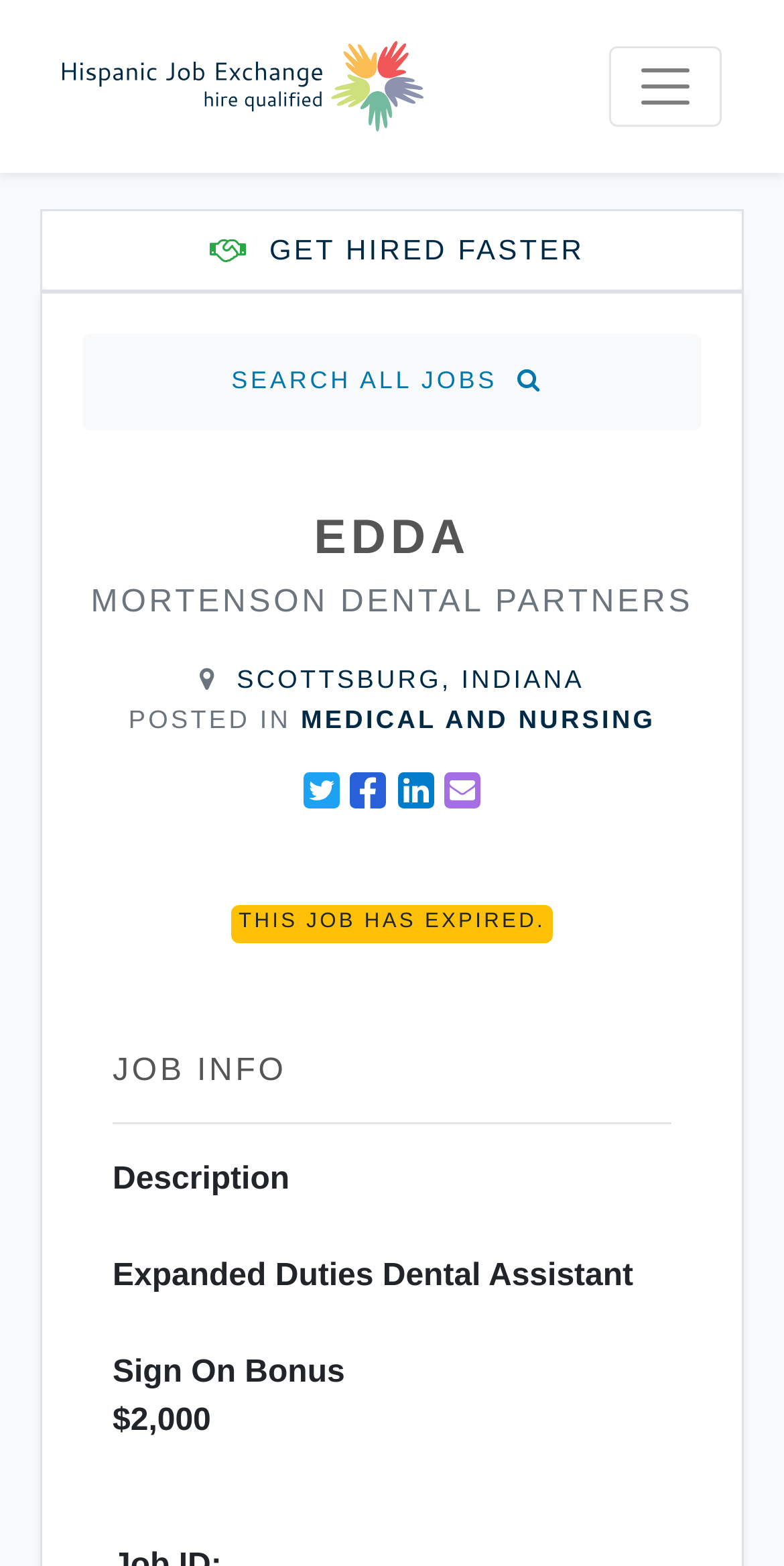What is the primary heading on this webpage?

EDDA
MORTENSON DENTAL PARTNERS